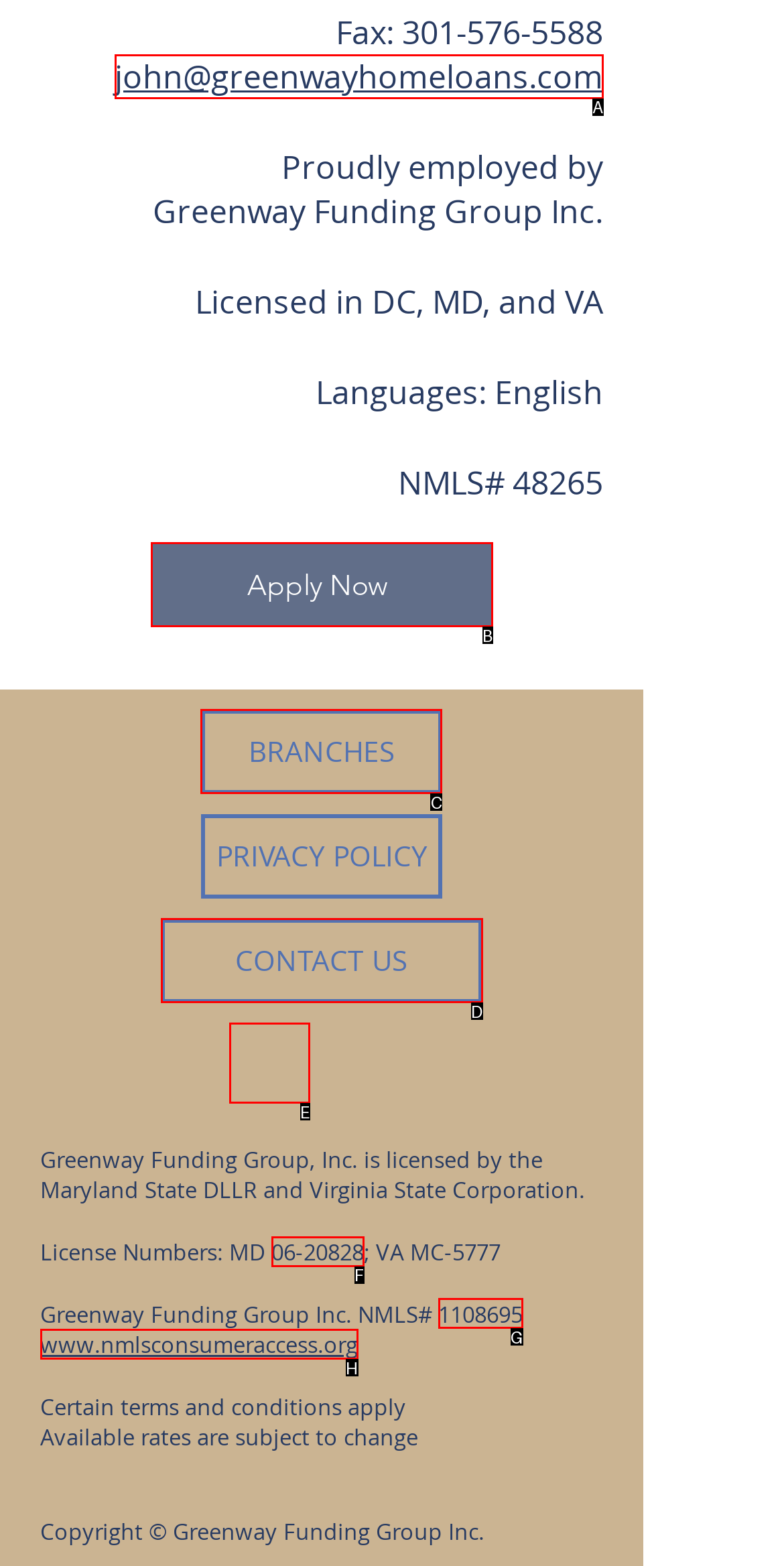Based on the choices marked in the screenshot, which letter represents the correct UI element to perform the task: Visit the branches page?

C